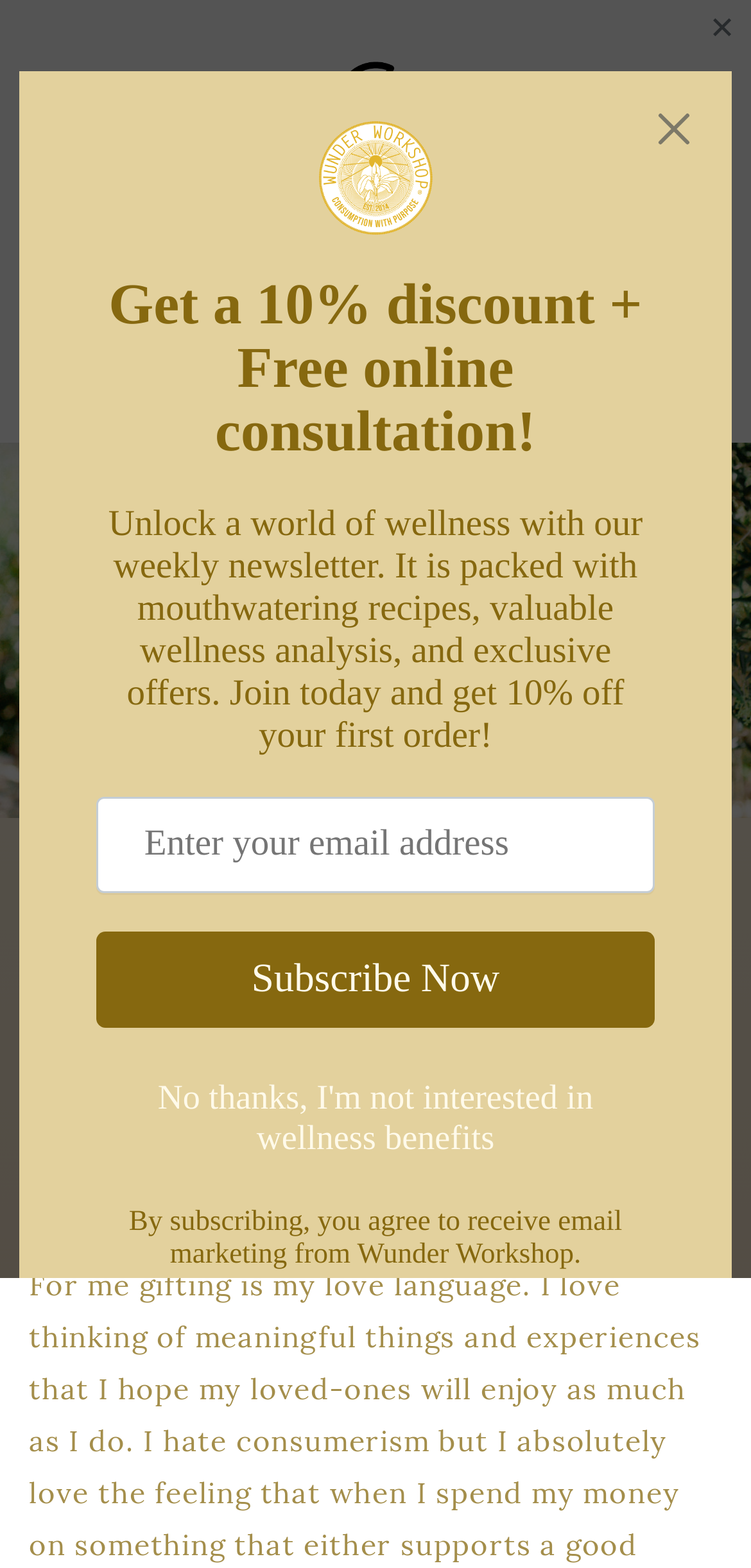Determine the bounding box coordinates of the clickable element to complete this instruction: "Open the chat window". Provide the coordinates in the format of four float numbers between 0 and 1, [left, top, right, bottom].

[0.848, 0.716, 0.959, 0.751]